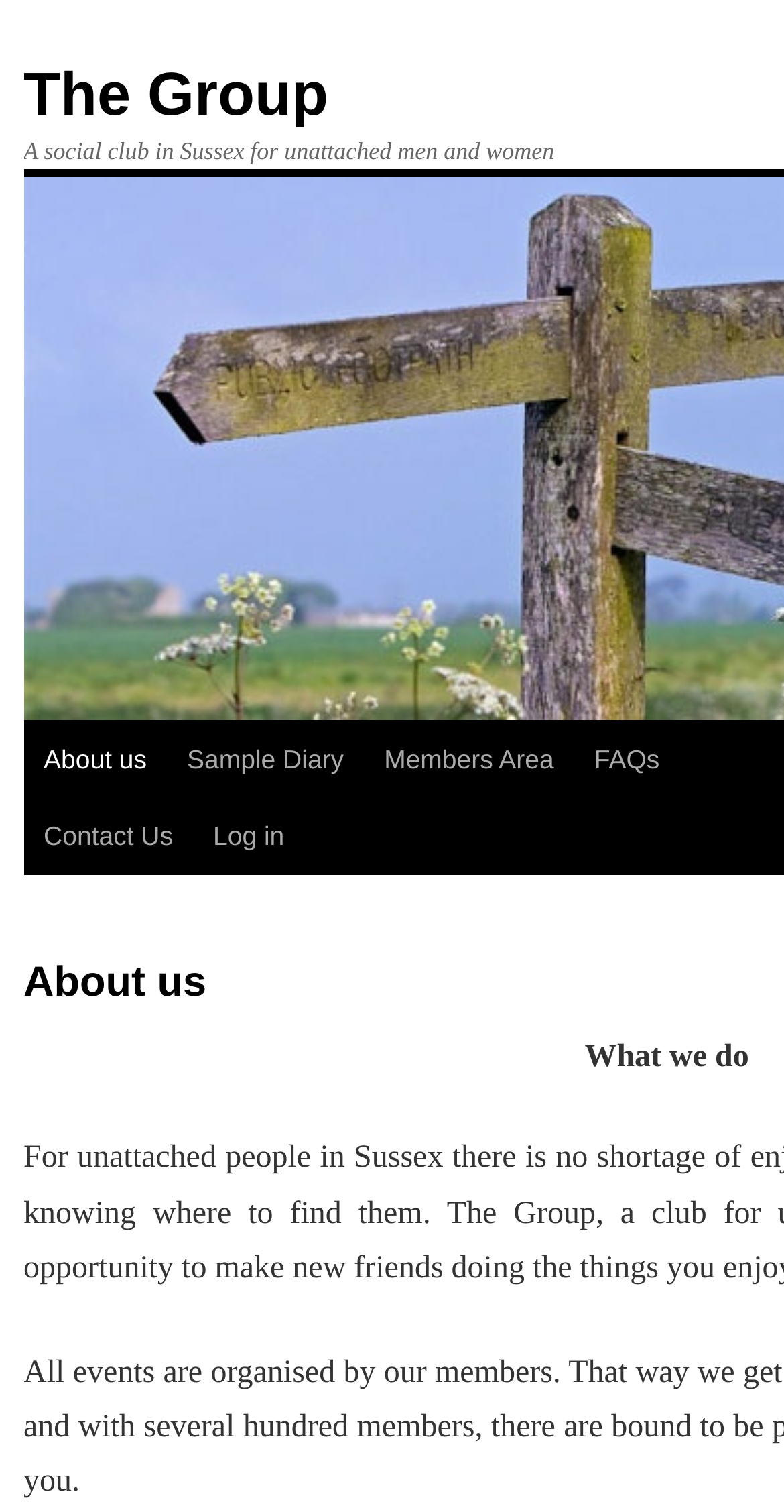Ascertain the bounding box coordinates for the UI element detailed here: "FAQs". The coordinates should be provided as [left, top, right, bottom] with each value being a float between 0 and 1.

[0.732, 0.478, 0.867, 0.528]